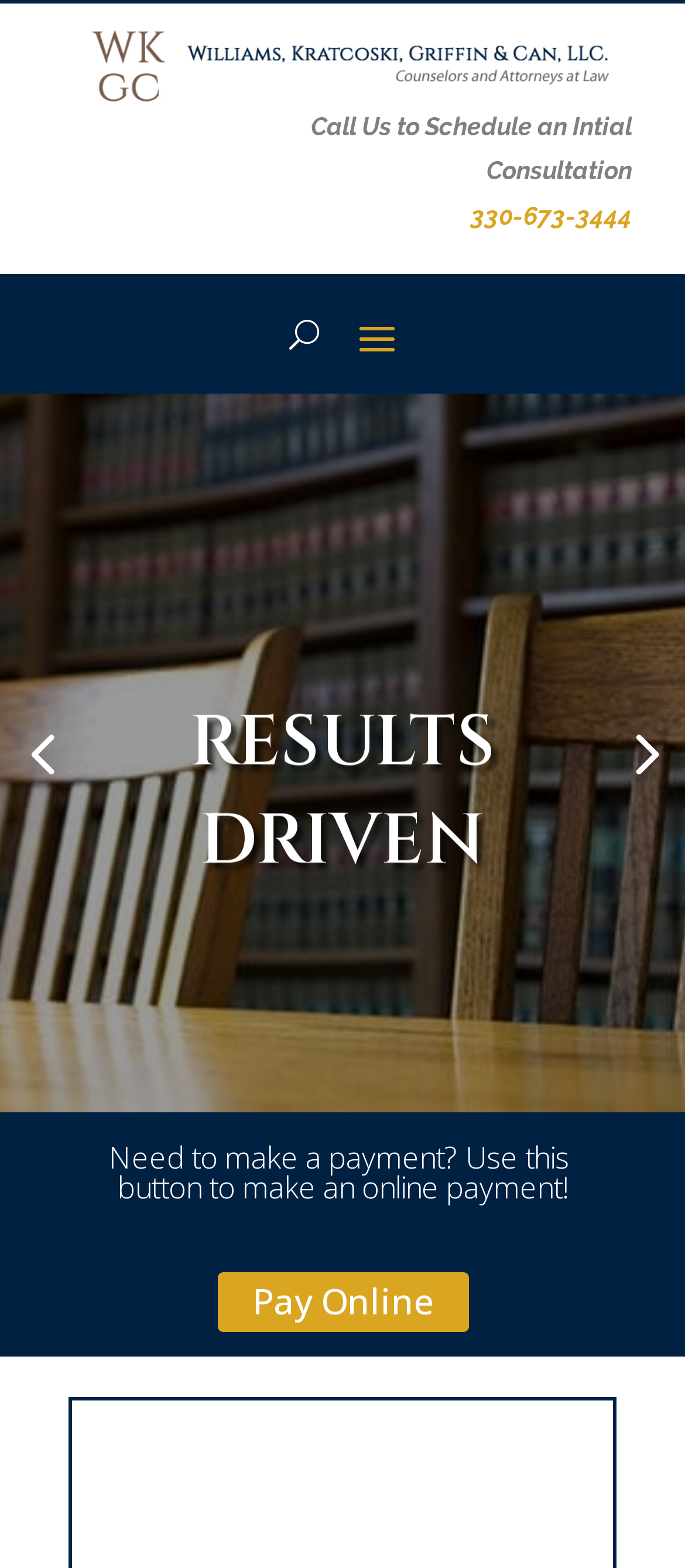What is the purpose of the 'Pay Online' button? Based on the image, give a response in one word or a short phrase.

To make an online payment